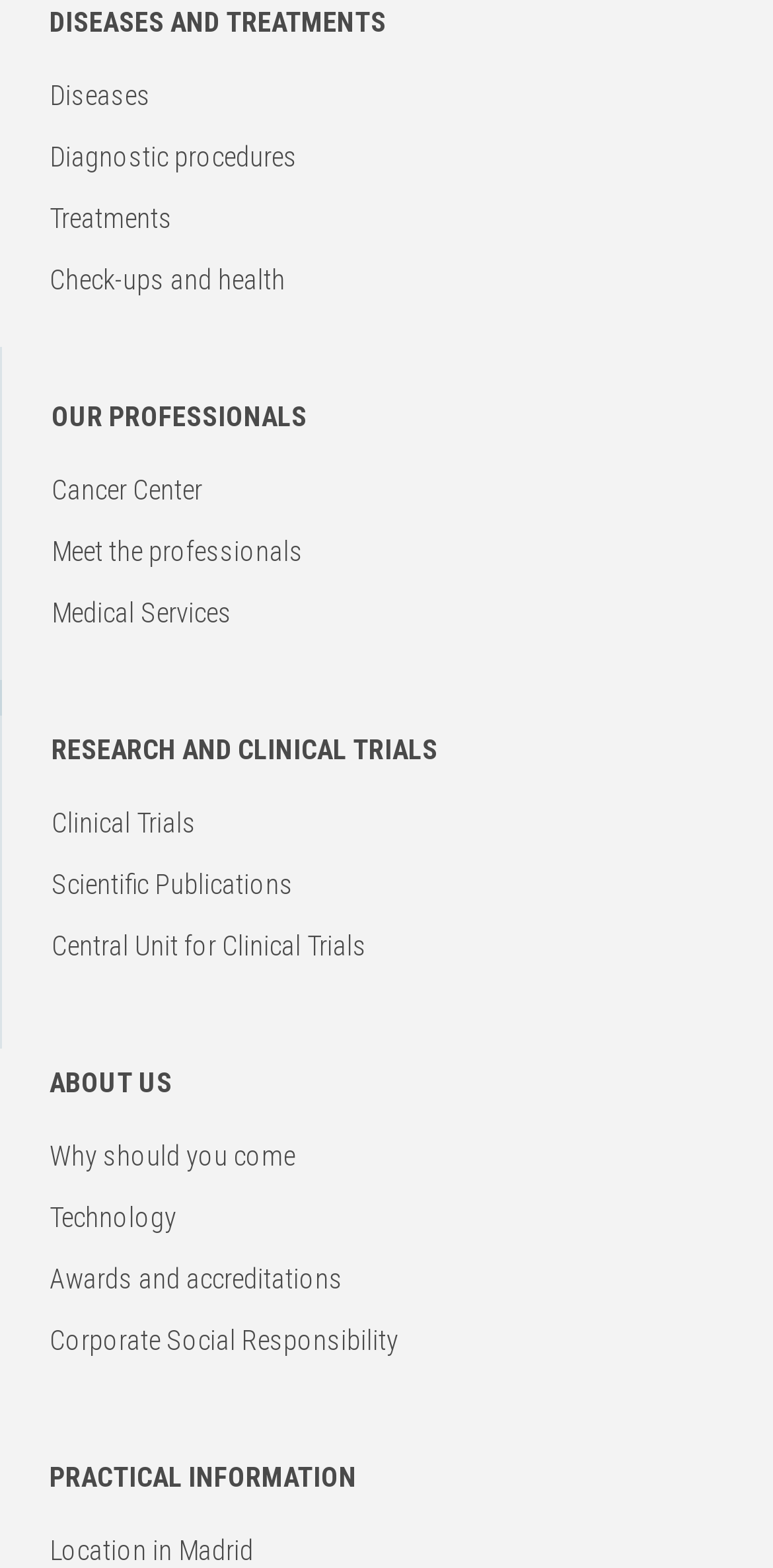Locate the bounding box coordinates of the element that should be clicked to fulfill the instruction: "Explore medical services".

[0.067, 0.38, 0.3, 0.4]